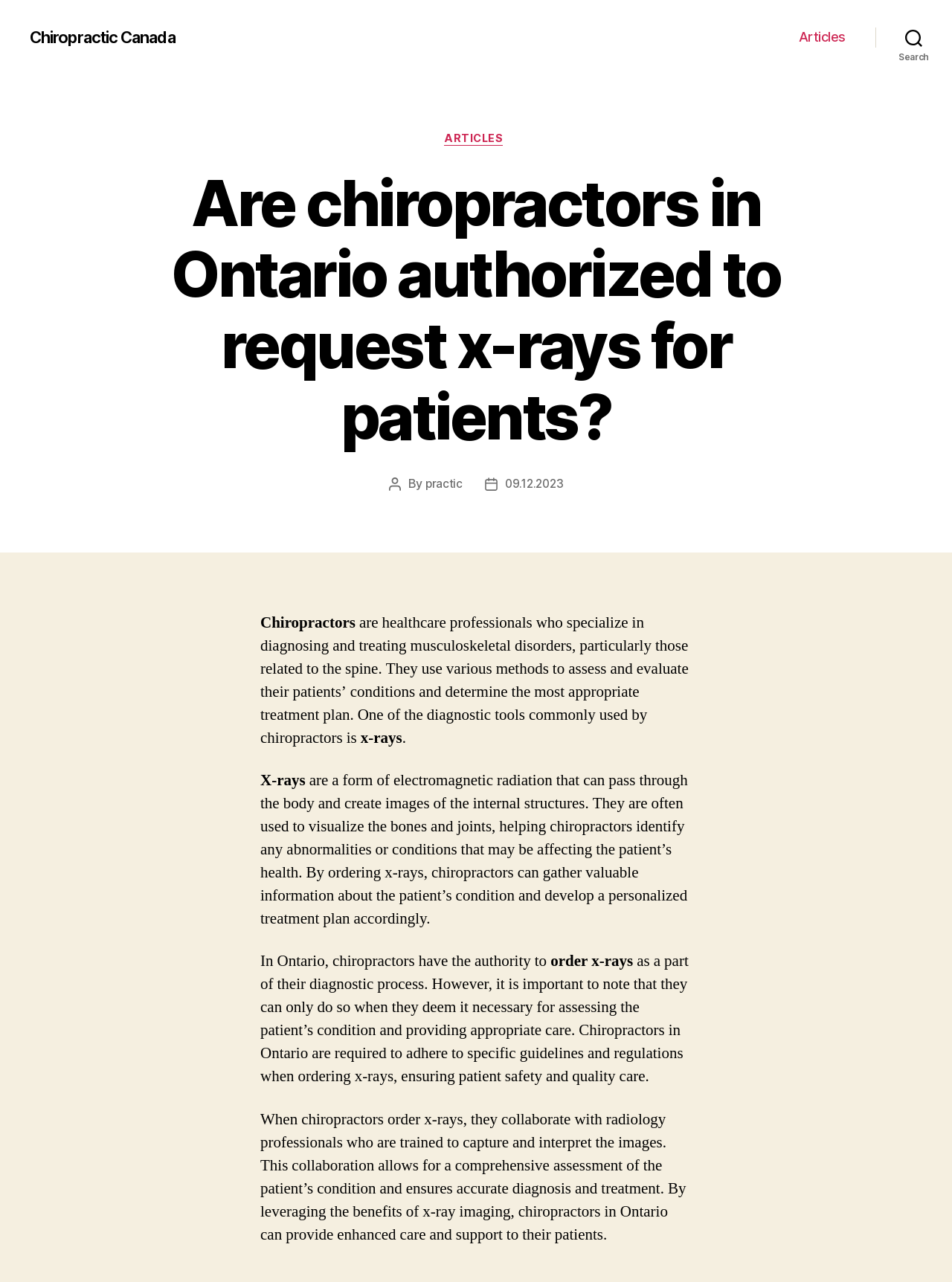Identify the webpage's primary heading and generate its text.

Are chiropractors in Ontario authorized to request x-rays for patients?